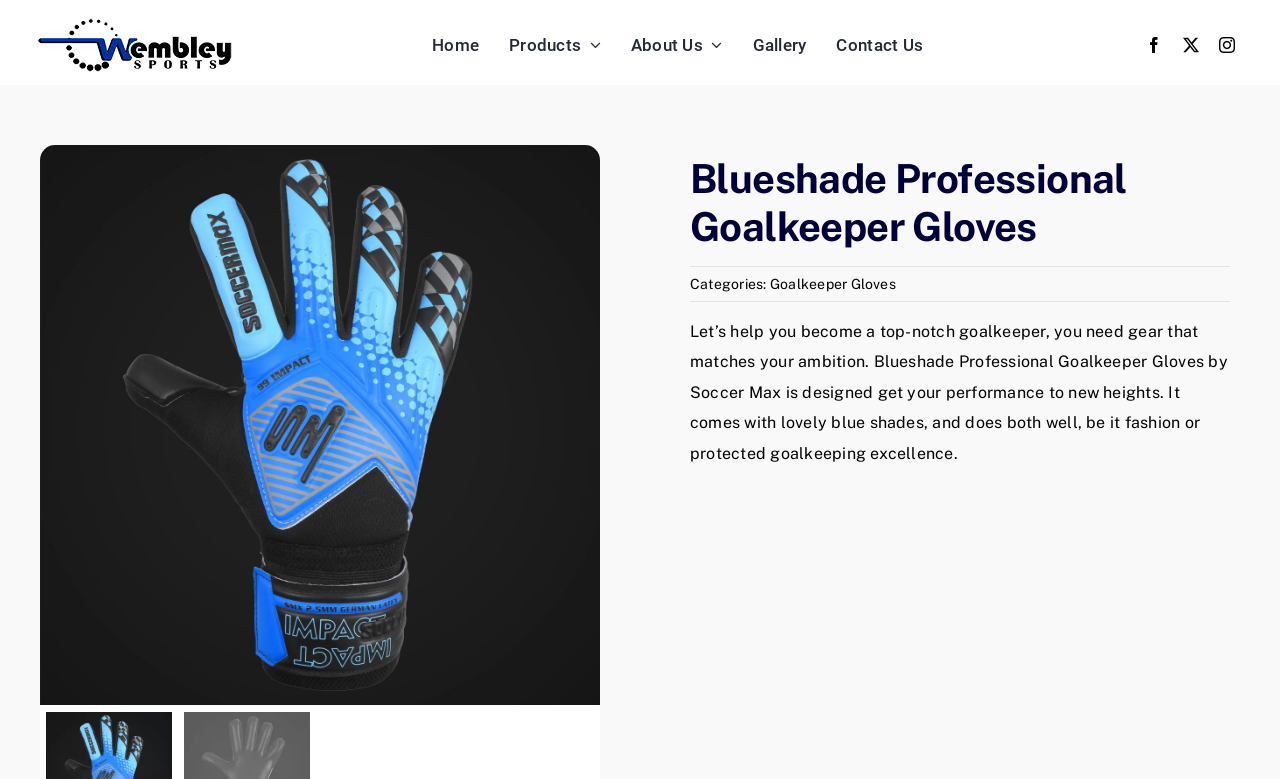Using the description: "Gallery", identify the bounding box of the corresponding UI element in the screenshot.

[0.588, 0.037, 0.63, 0.078]